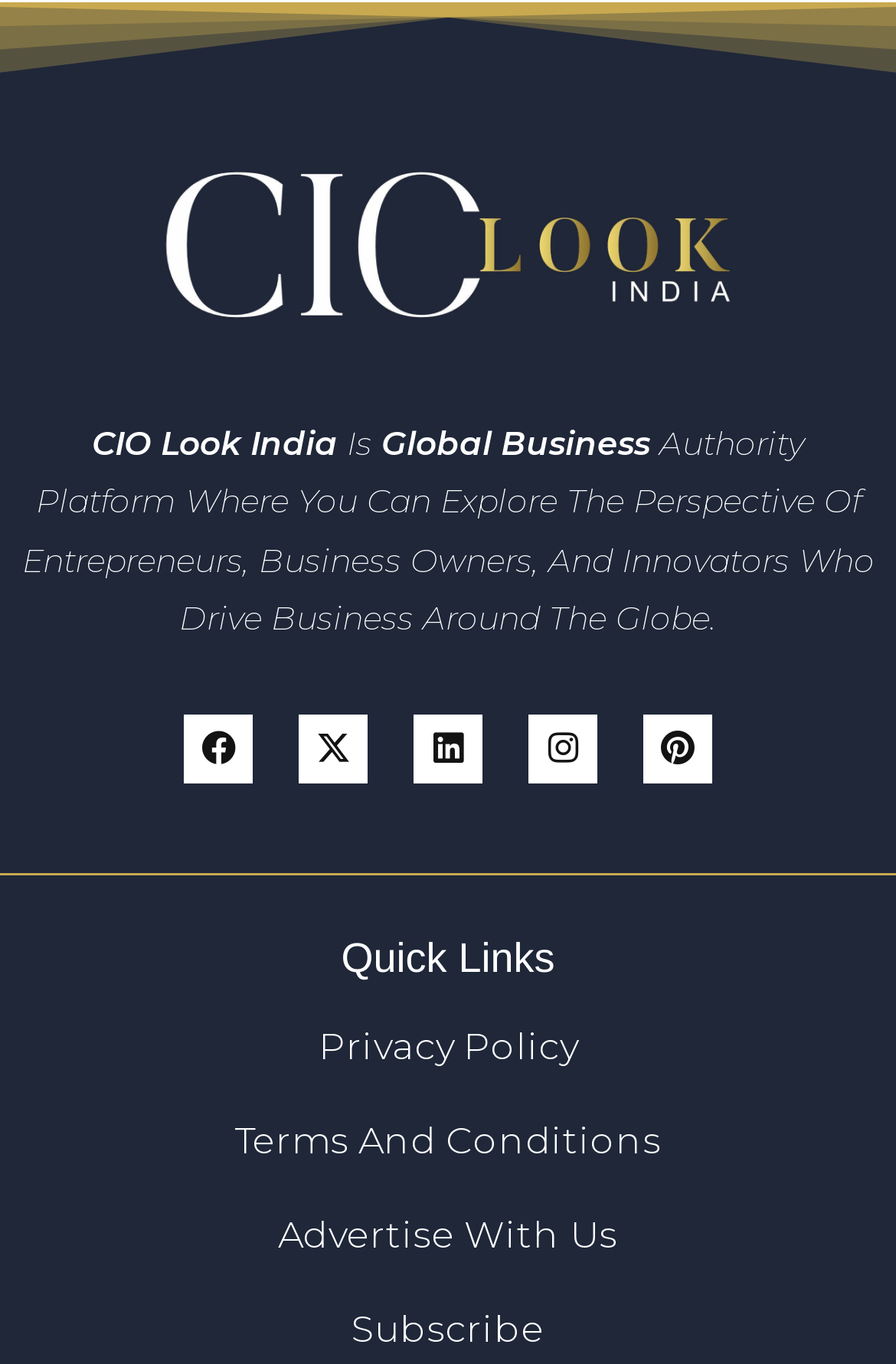Identify the bounding box coordinates for the element you need to click to achieve the following task: "Read the Privacy Policy". Provide the bounding box coordinates as four float numbers between 0 and 1, in the form [left, top, right, bottom].

[0.0, 0.751, 1.0, 0.785]